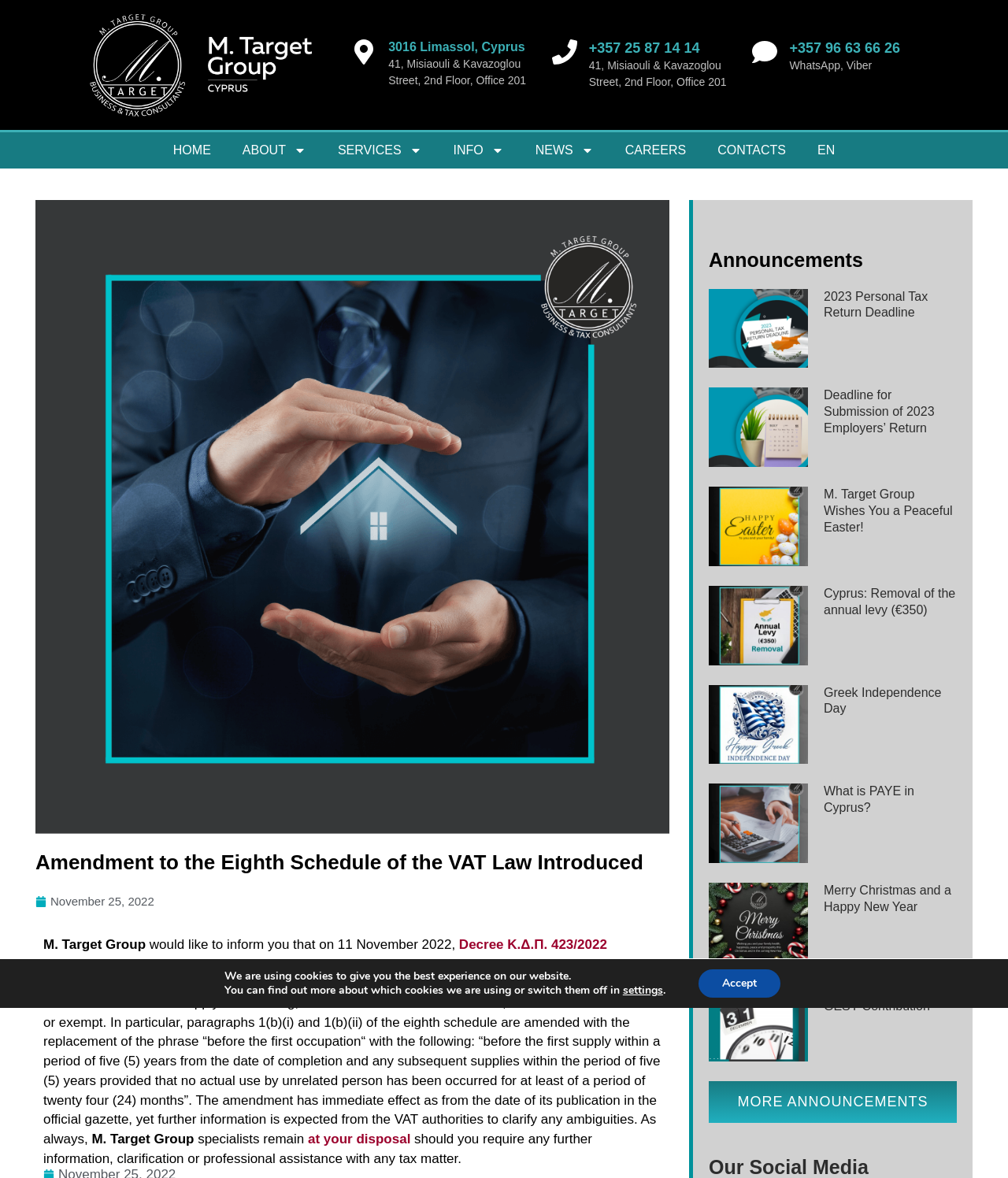Give a detailed overview of the webpage's appearance and contents.

This webpage is about M. Target Group, a company that provides tax-related services. At the top of the page, there is a heading with the company's address and contact information, including phone numbers and a WhatsApp/Viber link. Below this, there is a navigation menu with links to different sections of the website, such as "HOME", "ABOUT", "SERVICES", "INFO", "NEWS", "CAREERS", and "CONTACTS".

The main content of the page is an article about an amendment to the eighth schedule of the VAT law in Cyprus. The article is dated November 25, 2022, and provides information about the changes to the law, including new criteria for determining whether the supply of a building is taxable or exempt. The article also mentions that the amendment has immediate effect and that further information is expected from the VAT authorities.

Below the article, there is a section titled "Announcements" that lists several news articles, each with a heading and a link to read more. The articles are about various tax-related topics, including personal tax returns, employer returns, and changes to tax laws in Cyprus.

At the bottom of the page, there is a GDPR cookie banner that informs users about the use of cookies on the website and provides options to manage cookie settings.